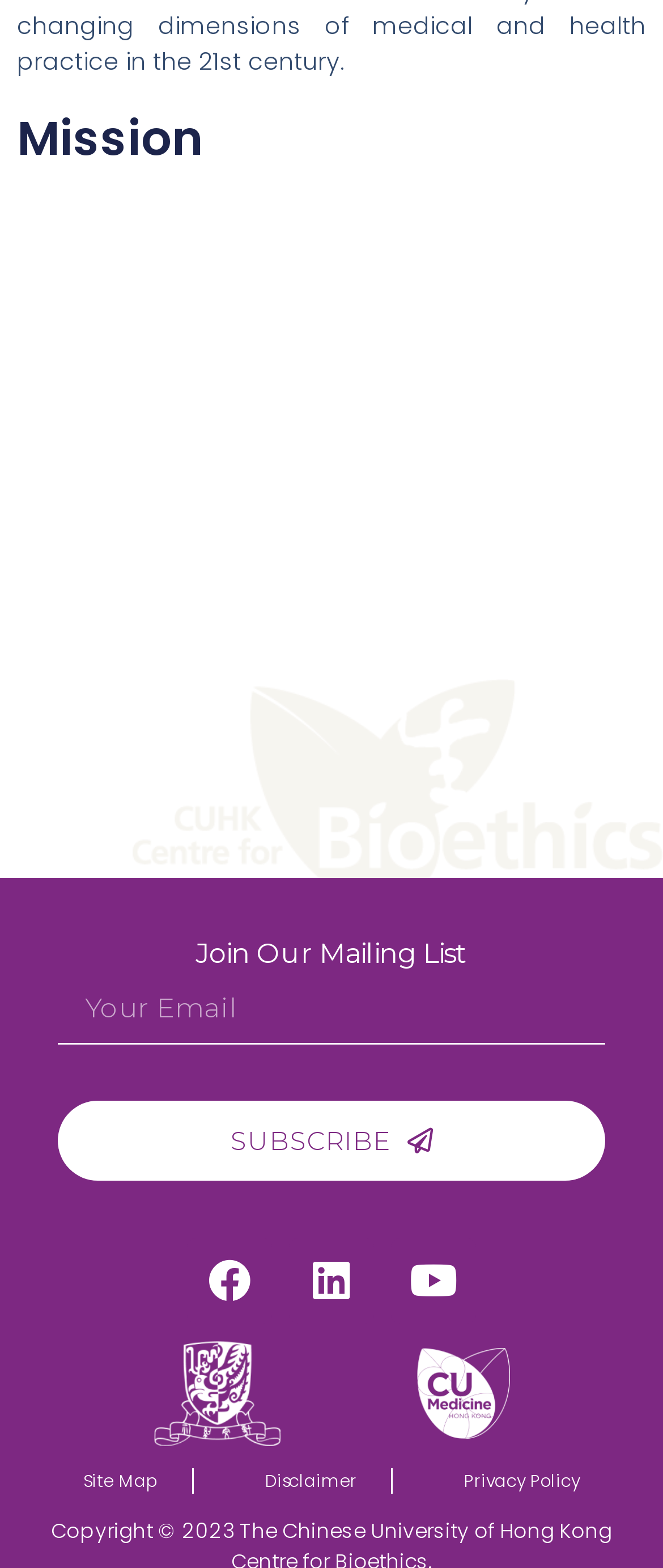Could you specify the bounding box coordinates for the clickable section to complete the following instruction: "Visit Facebook page"?

[0.282, 0.79, 0.41, 0.844]